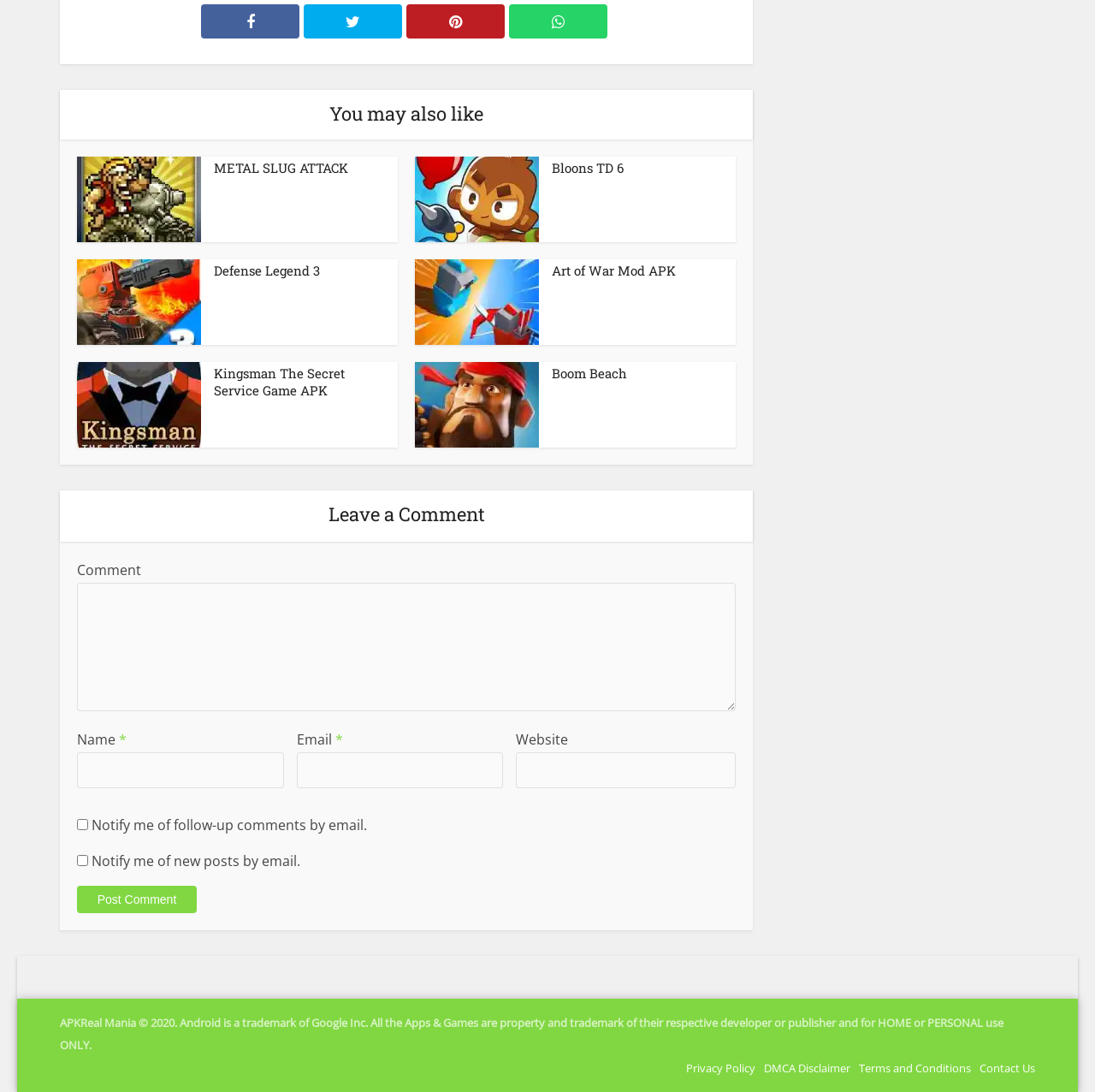Determine the bounding box coordinates for the UI element described. Format the coordinates as (top-left x, top-left y, bottom-right x, bottom-right y) and ensure all values are between 0 and 1. Element description: Art of War Mod APK

[0.504, 0.24, 0.617, 0.255]